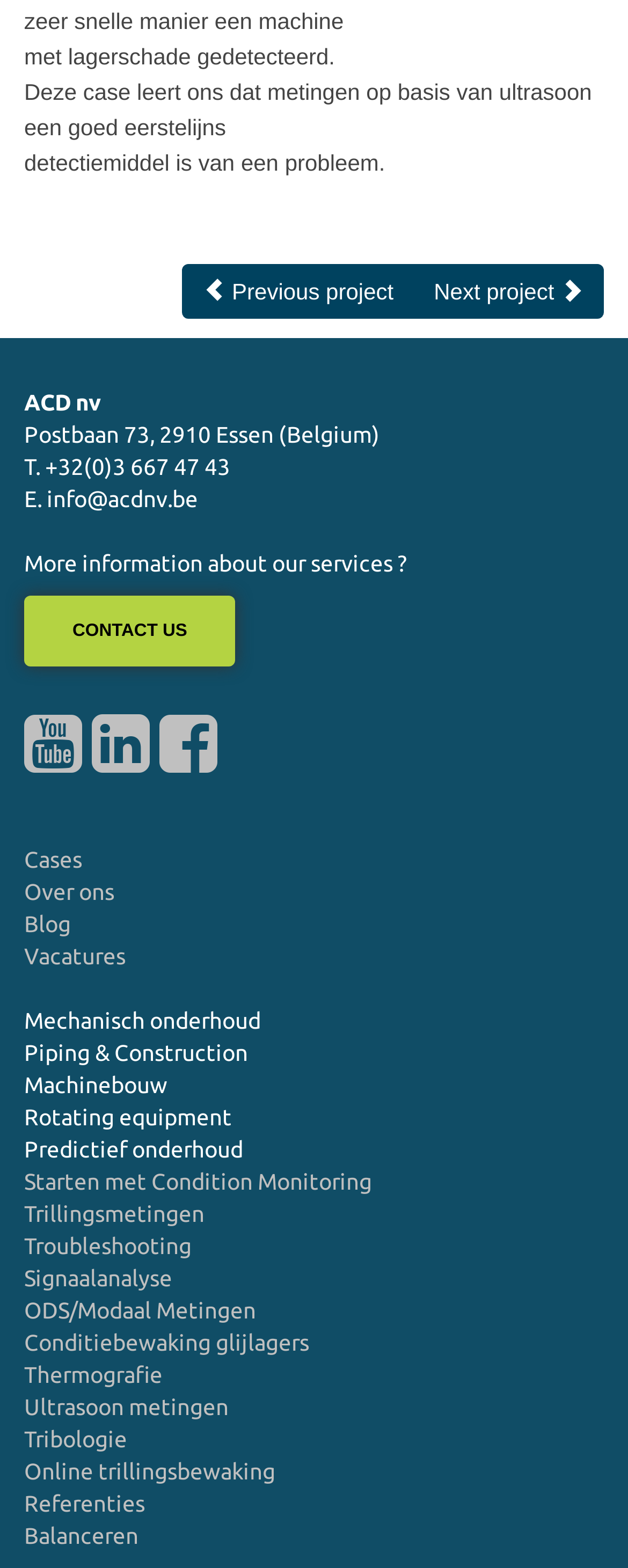Could you specify the bounding box coordinates for the clickable section to complete the following instruction: "Contact ACD nv via email"?

[0.074, 0.31, 0.315, 0.326]